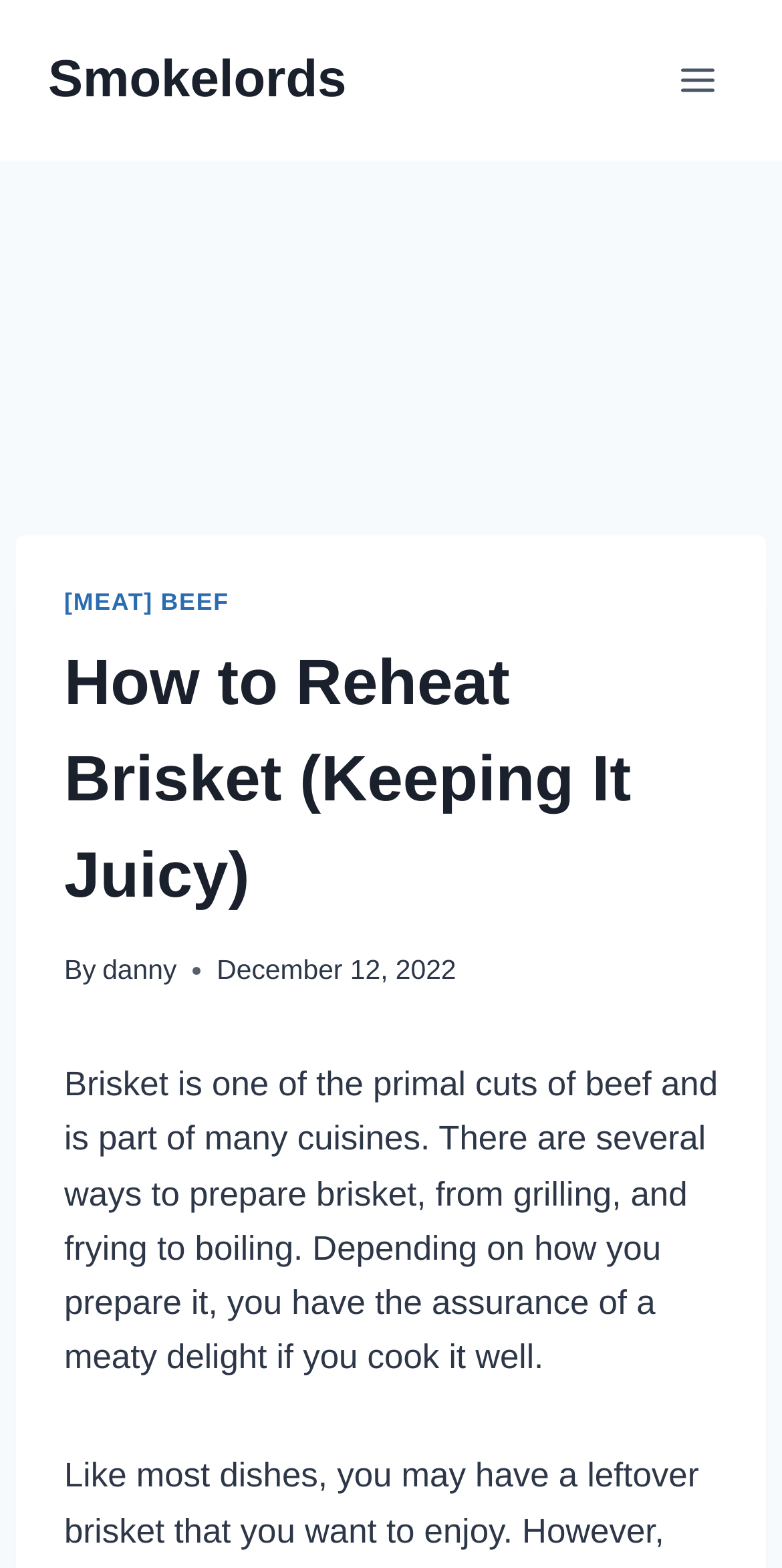Describe all the significant parts and information present on the webpage.

The webpage is about reheating brisket and appears to be an article or blog post. At the top left of the page, there is a link to the website "Smokelords" and a button to open a menu on the top right. Below the menu button, there is a header section that spans almost the entire width of the page. Within this section, there is a link to a category labeled "[MEAT] BEEF" on the left, followed by a heading that reads "How to Reheat Brisket (Keeping It Juicy)". 

To the right of the heading, there is a byline that reads "By" followed by a link to the author's name, "danny". Below the byline, there is a timestamp indicating that the article was published on December 12, 2022. 

The main content of the page is a paragraph of text that provides an introduction to brisket, describing it as one of the primal cuts of beef and mentioning various ways to prepare it. This text is located below the header section and spans almost the entire width of the page.